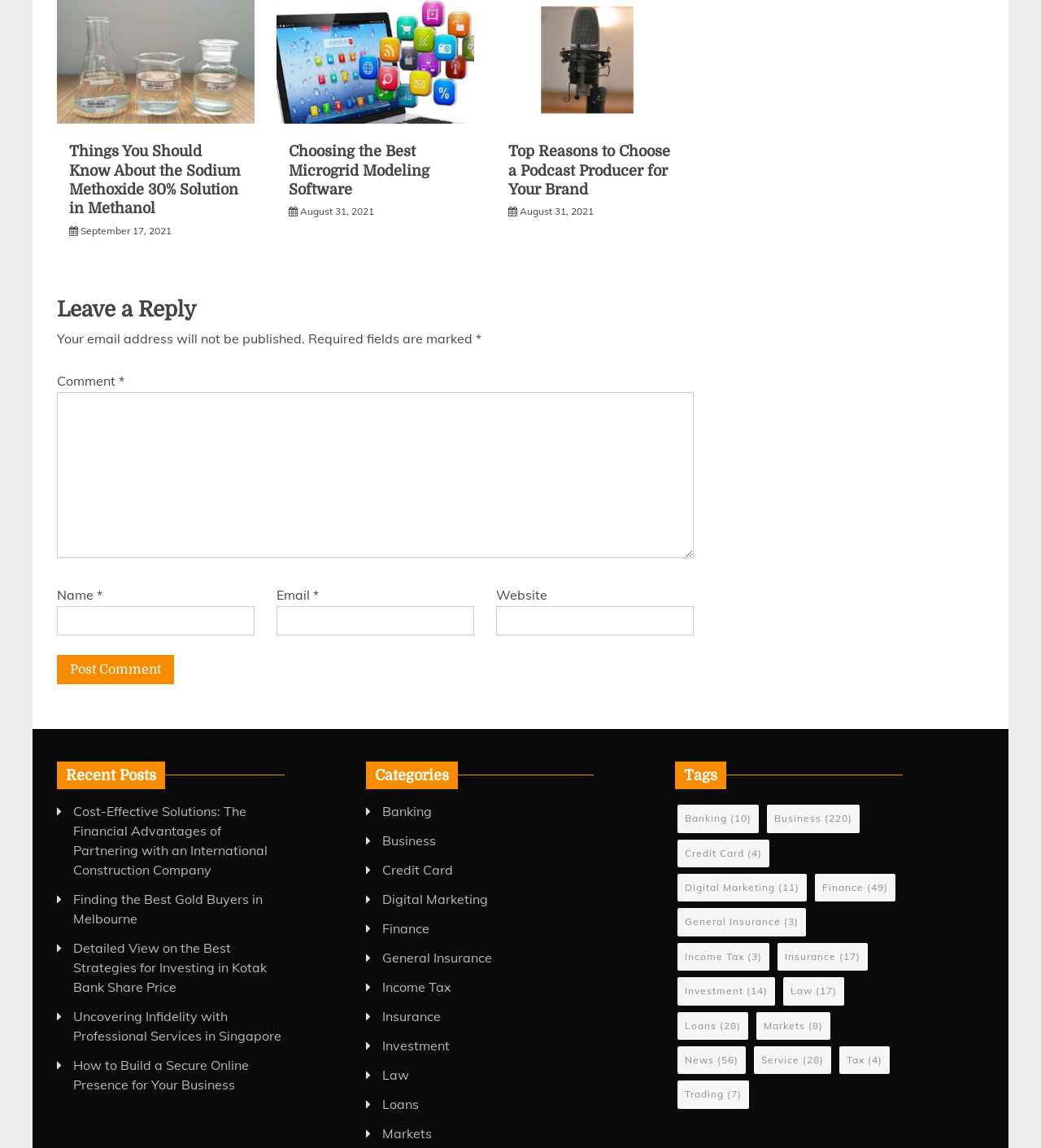What is the category with the most items?
Observe the image and answer the question with a one-word or short phrase response.

Business